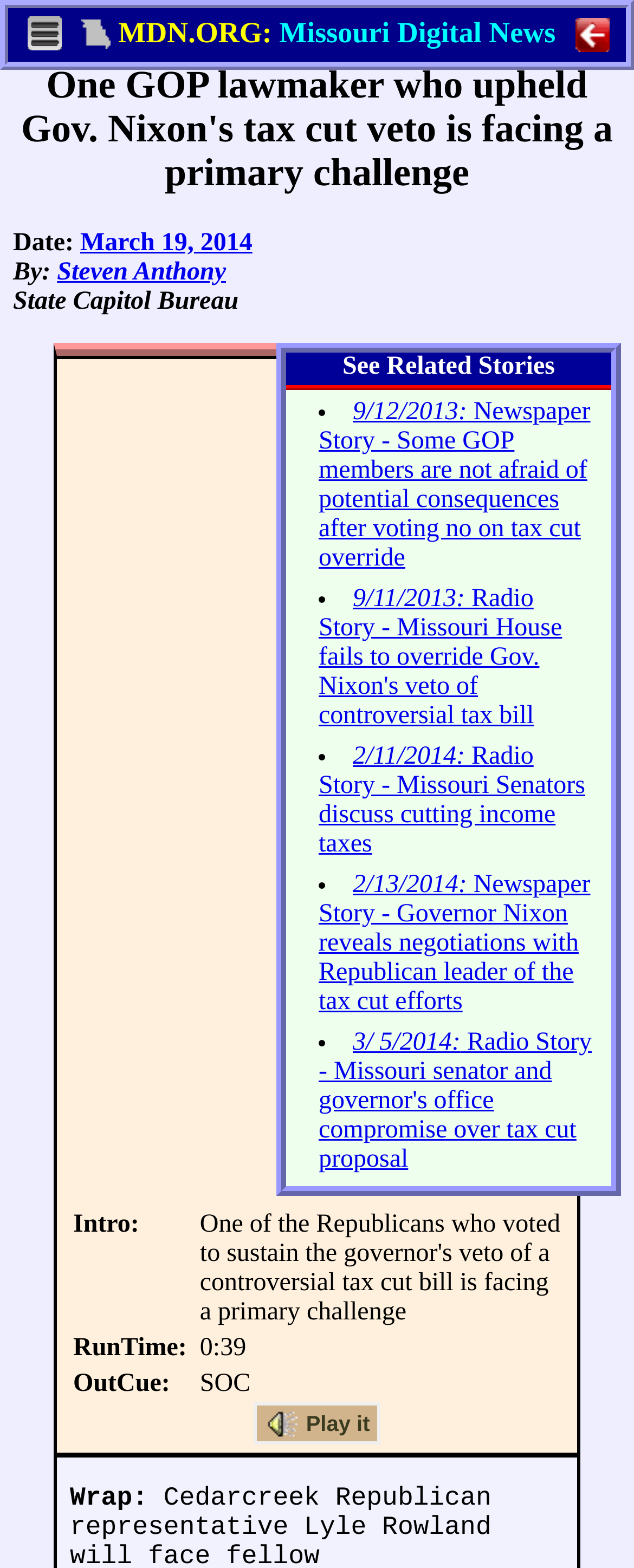Identify the bounding box coordinates necessary to click and complete the given instruction: "Read the news from March 19, 2014".

[0.126, 0.146, 0.398, 0.164]